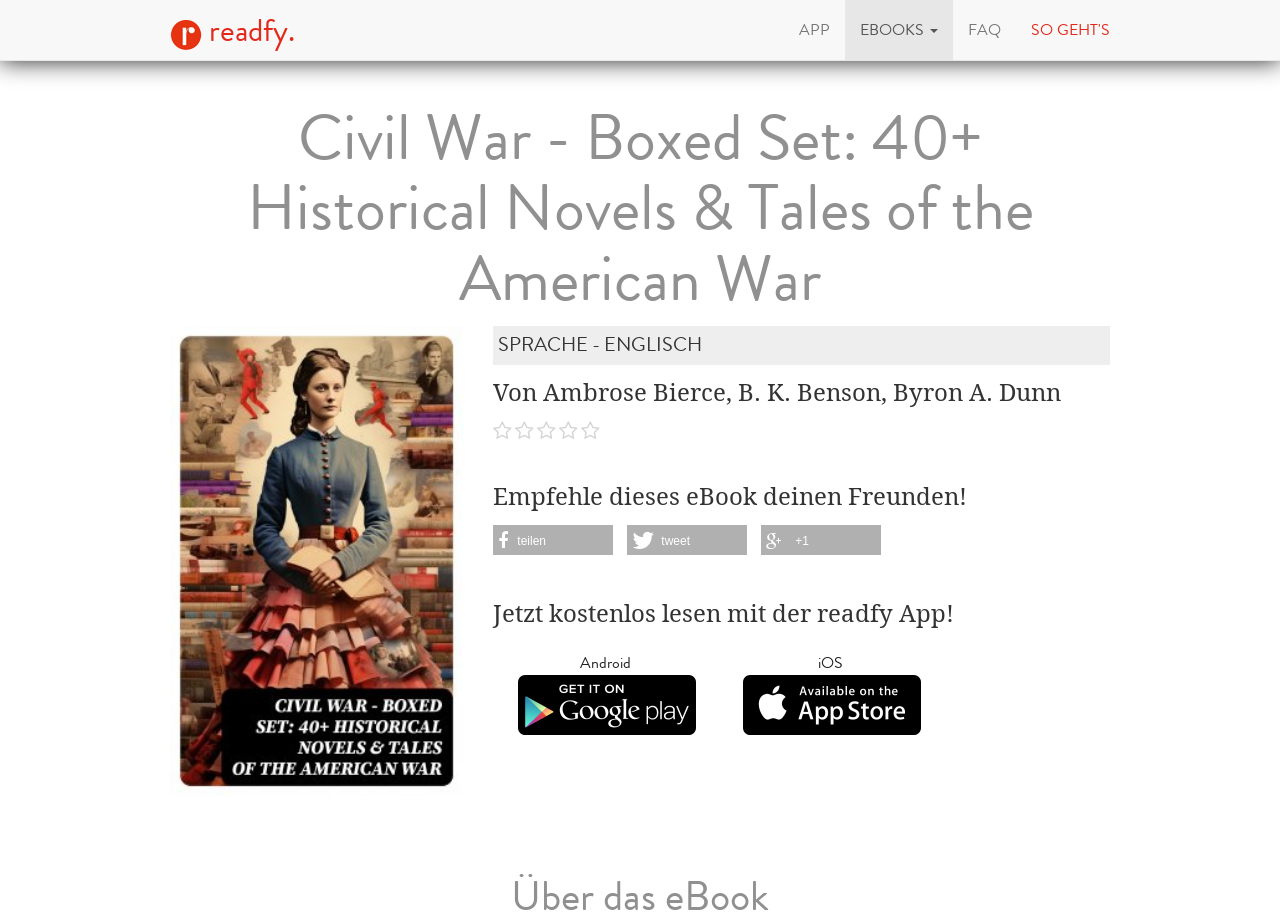What is the genre of the eBook?
Please answer the question with a detailed response using the information from the screenshot.

The webpage has a heading with the text 'Civil War - Boxed Set: 40+ Historical Novels & Tales of the American War', which suggests that the genre of the eBook is Historical Novels.